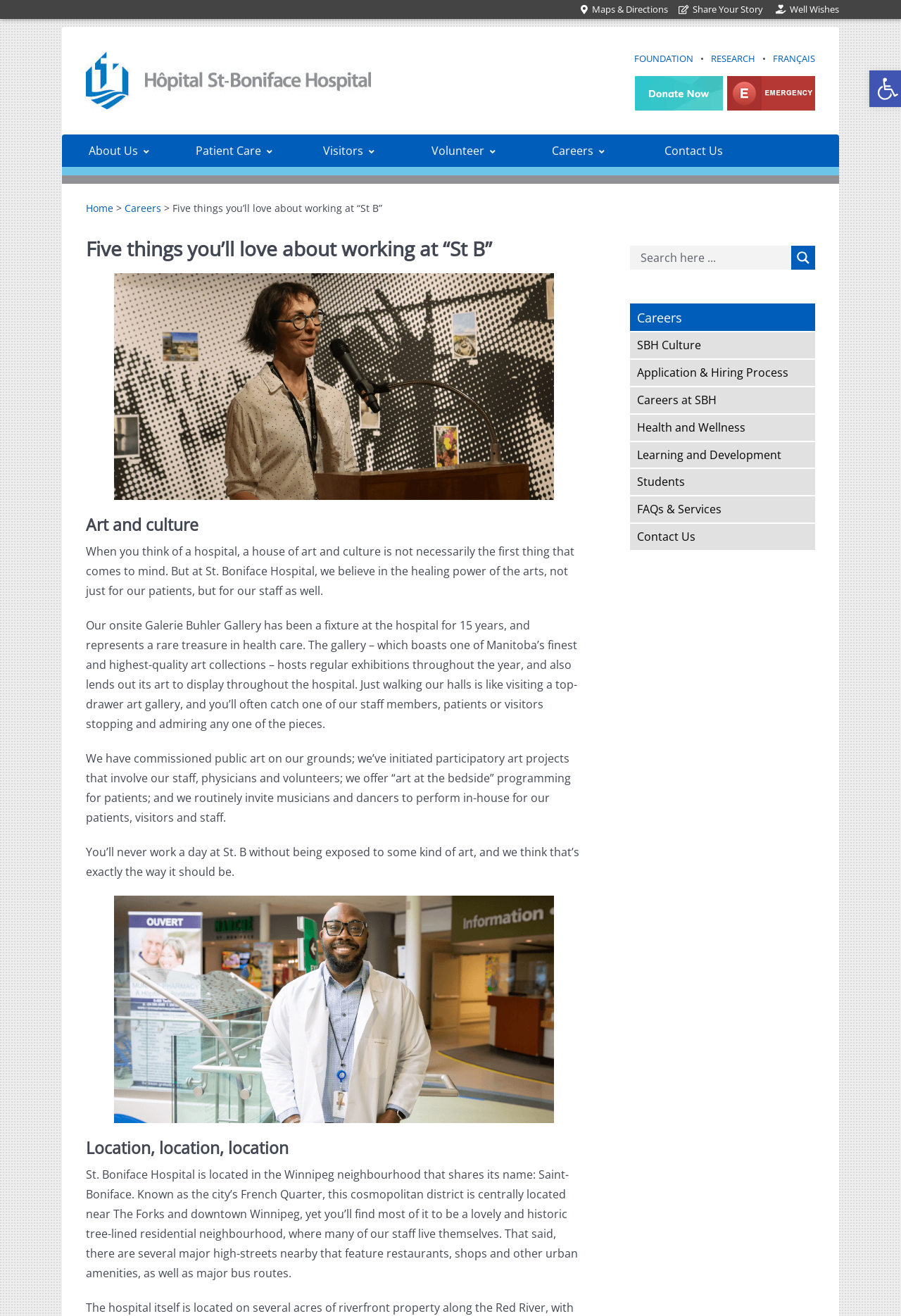Identify and provide the title of the webpage.

Five things you’ll love about working at “St B”